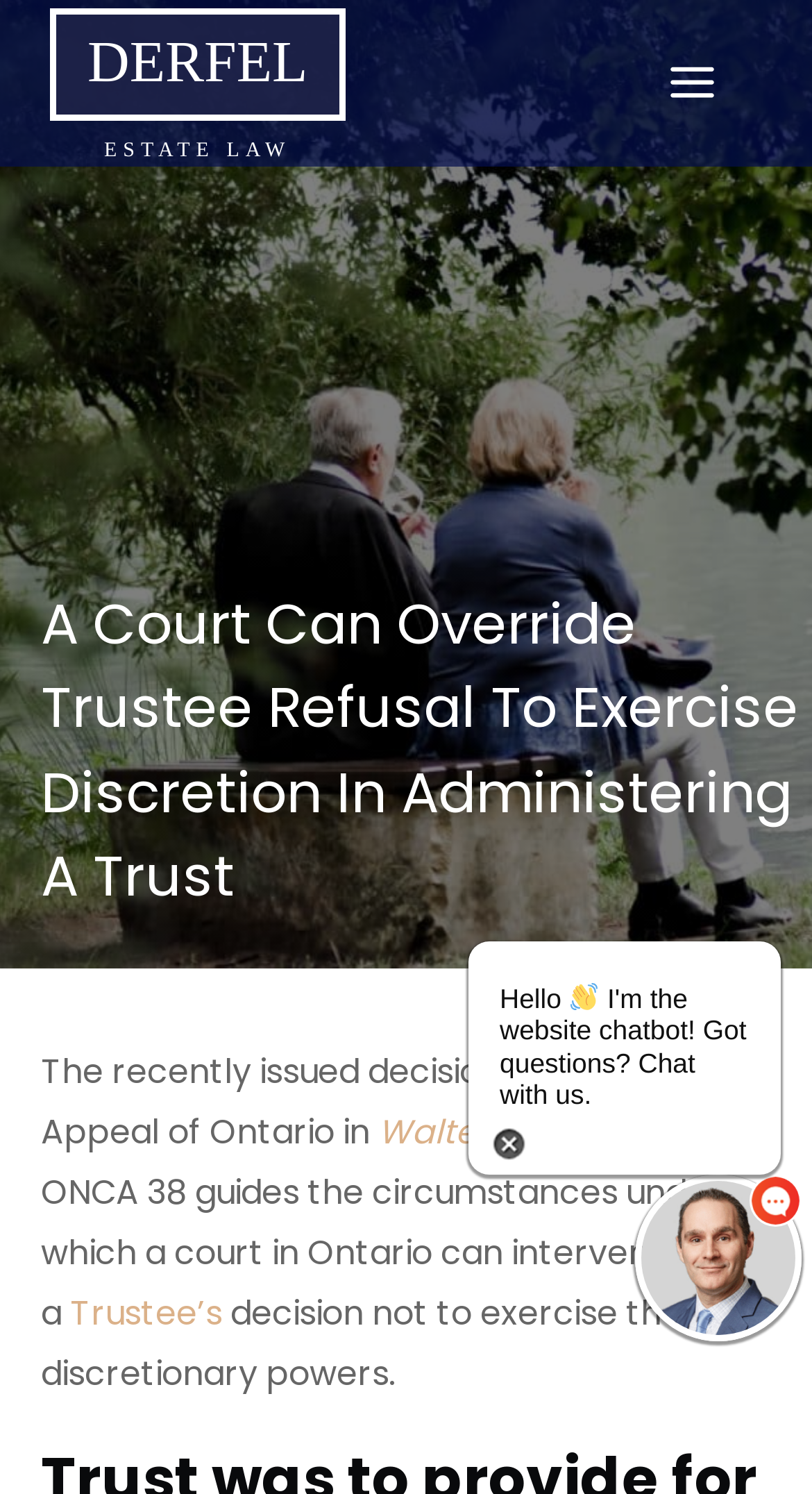What is the name of the law firm?
Please provide a detailed and comprehensive answer to the question.

The name of the law firm can be found in the heading element at the top of the webpage, which reads 'DERFEL'.